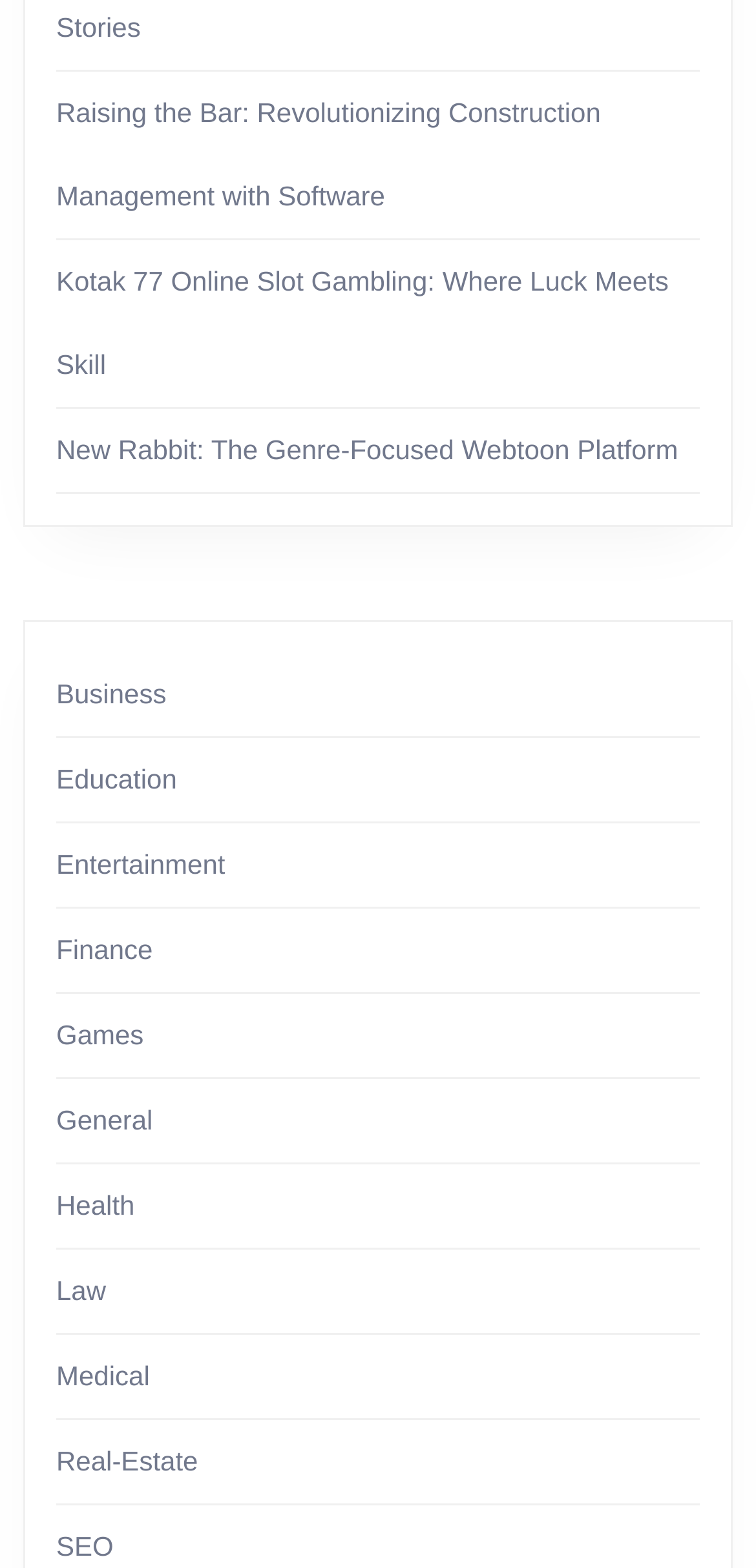Please identify the bounding box coordinates of the element that needs to be clicked to perform the following instruction: "Go to the PROJECTS page".

None